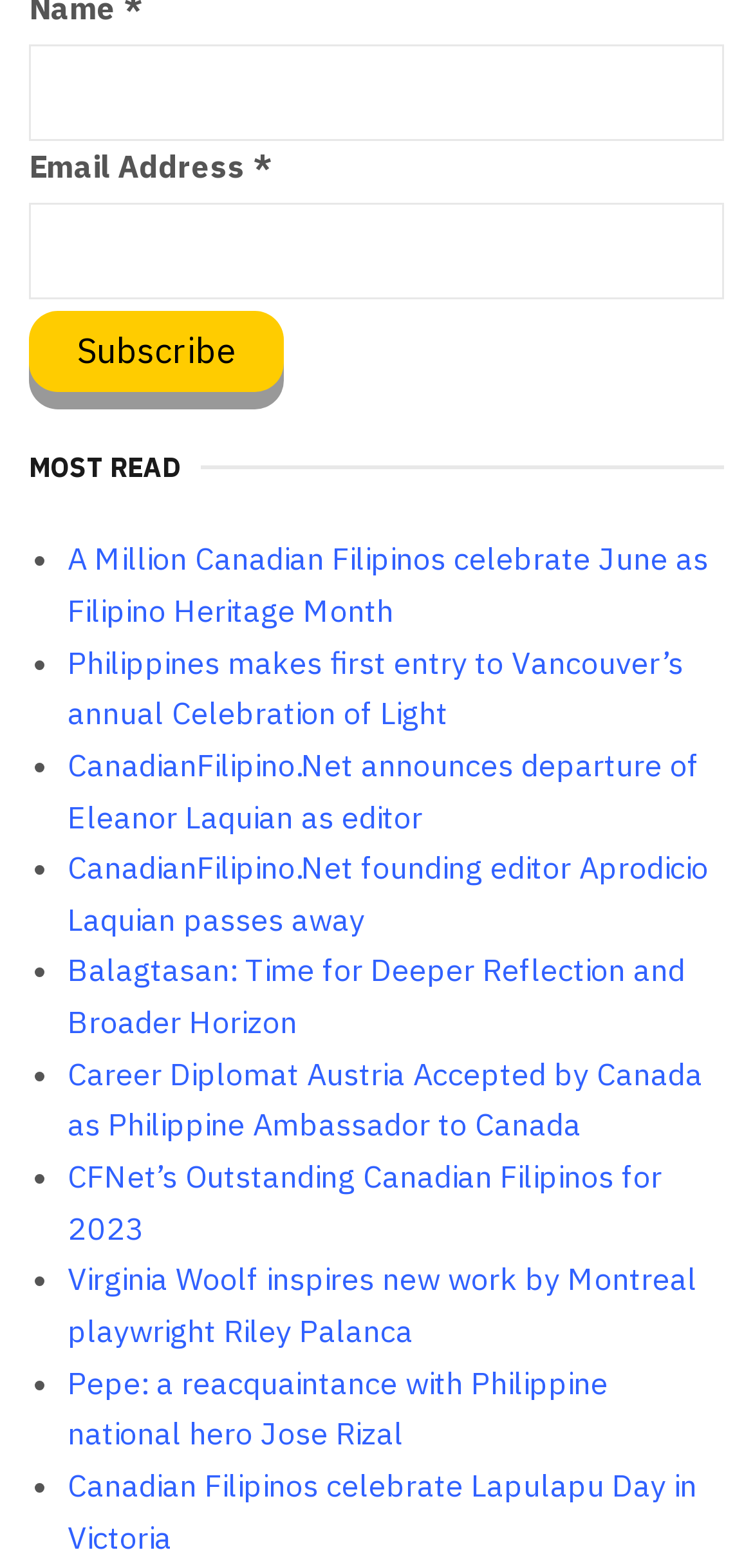Provide the bounding box coordinates of the area you need to click to execute the following instruction: "Subscribe to the newsletter".

[0.038, 0.198, 0.377, 0.249]